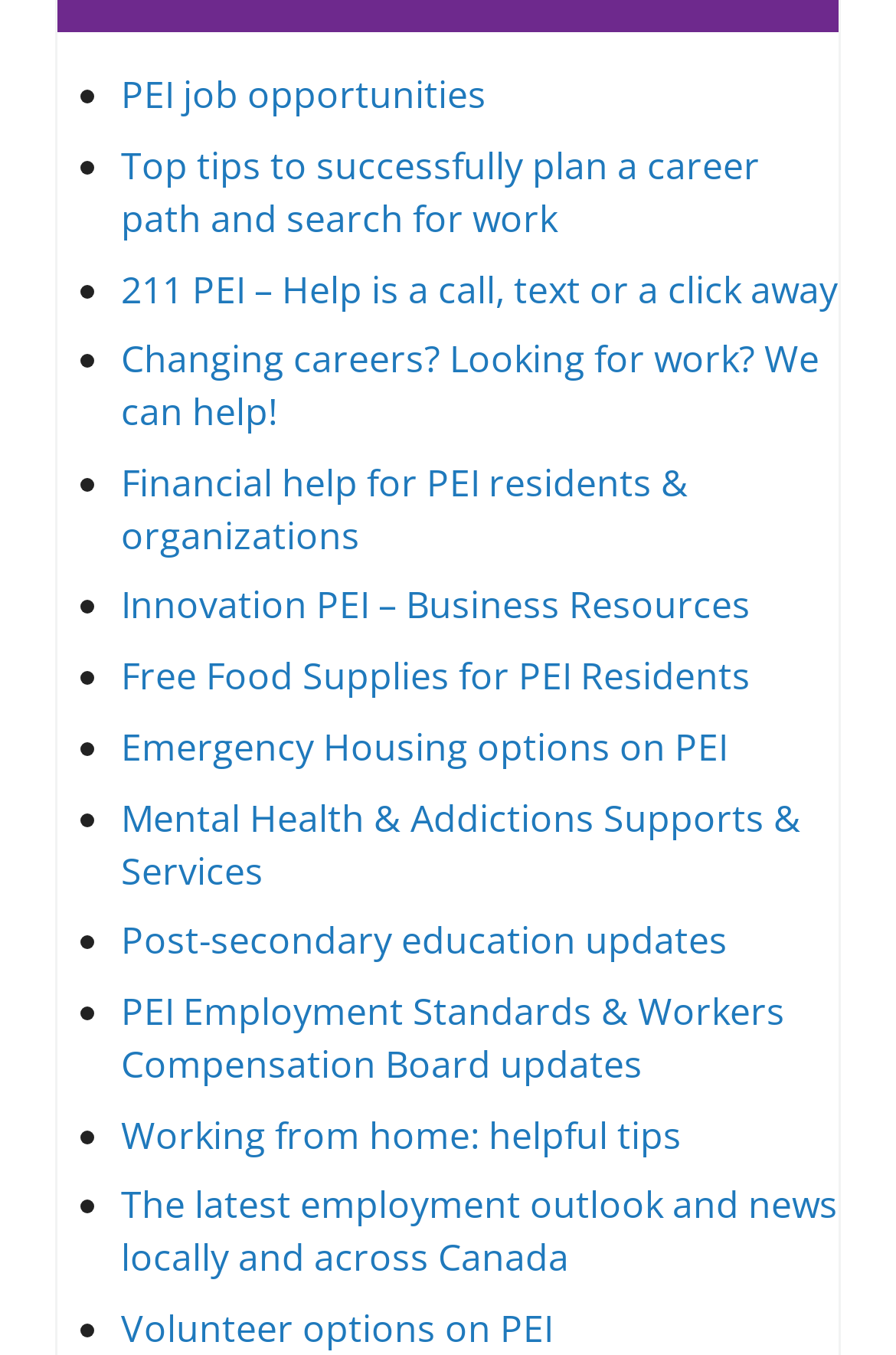Specify the bounding box coordinates of the element's region that should be clicked to achieve the following instruction: "Learn about financial help for PEI residents and organizations". The bounding box coordinates consist of four float numbers between 0 and 1, in the format [left, top, right, bottom].

[0.135, 0.337, 0.769, 0.413]